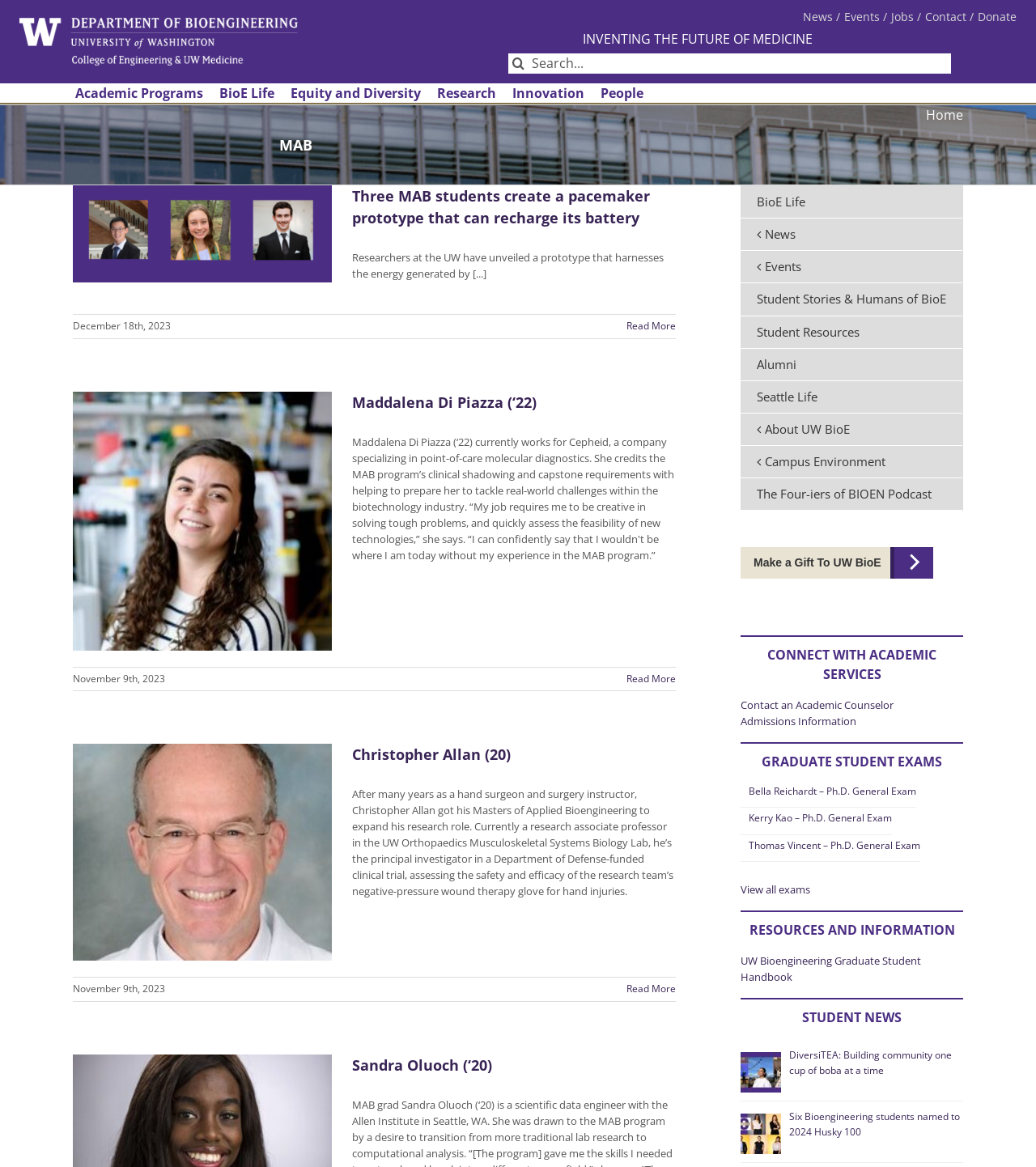Using the provided description: "Maddalena Di Piazza (‘22)", find the bounding box coordinates of the corresponding UI element. The output should be four float numbers between 0 and 1, in the format [left, top, right, bottom].

[0.127, 0.442, 0.263, 0.455]